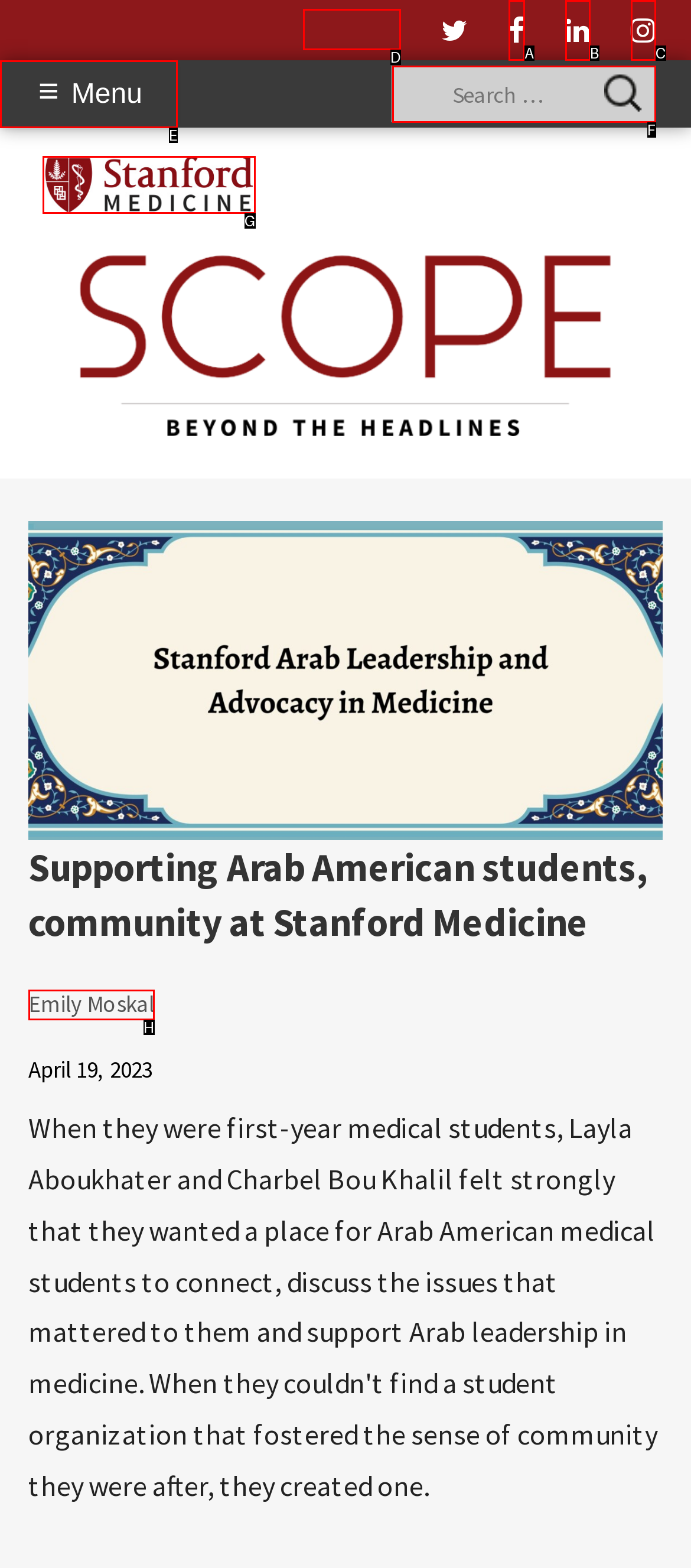What letter corresponds to the UI element described here: parent_node: Logo Left Content
Reply with the letter from the options provided.

G